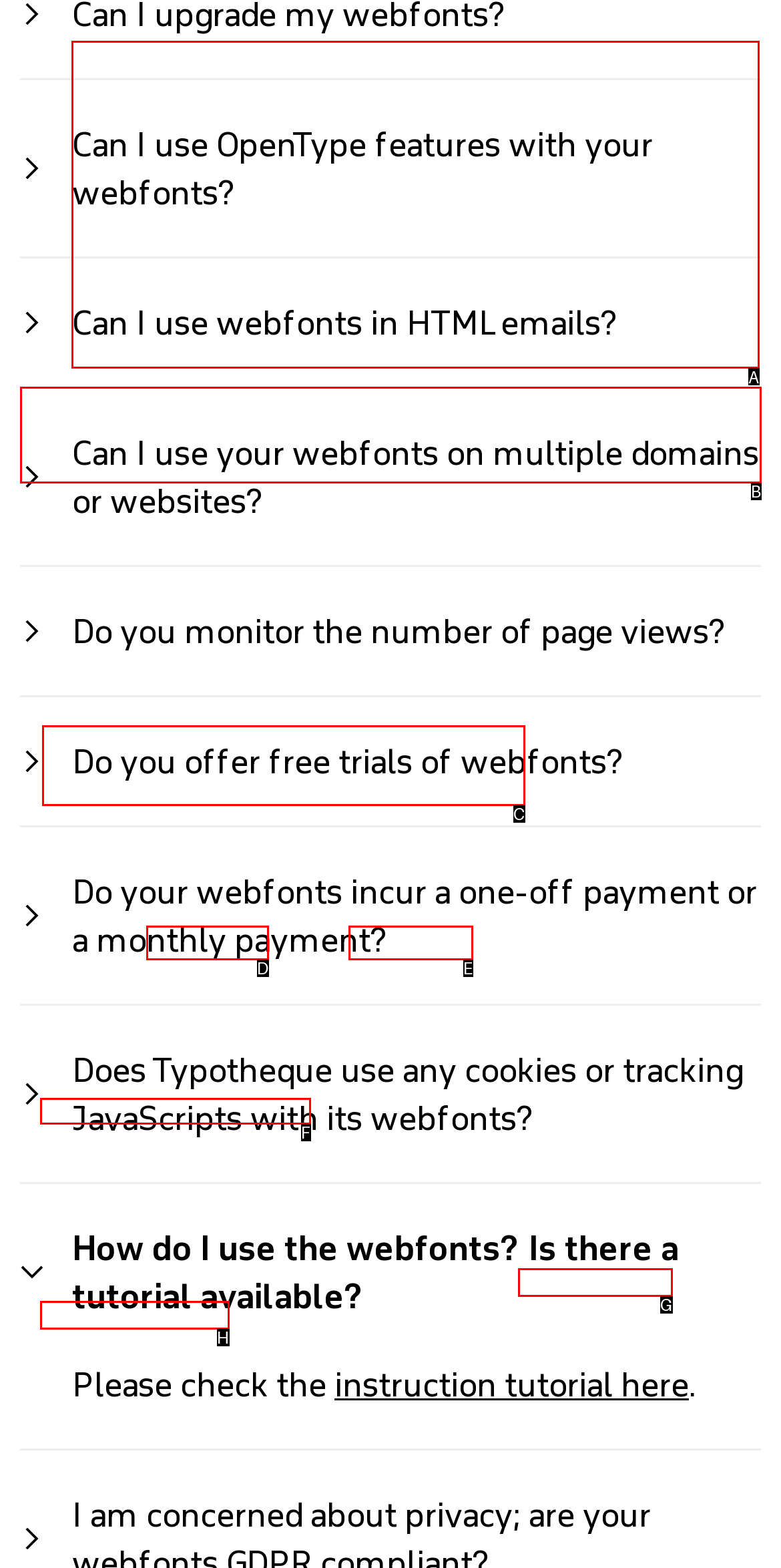Select the proper UI element to click in order to perform the following task: Click on the 'Login to your online account' link. Indicate your choice with the letter of the appropriate option.

A